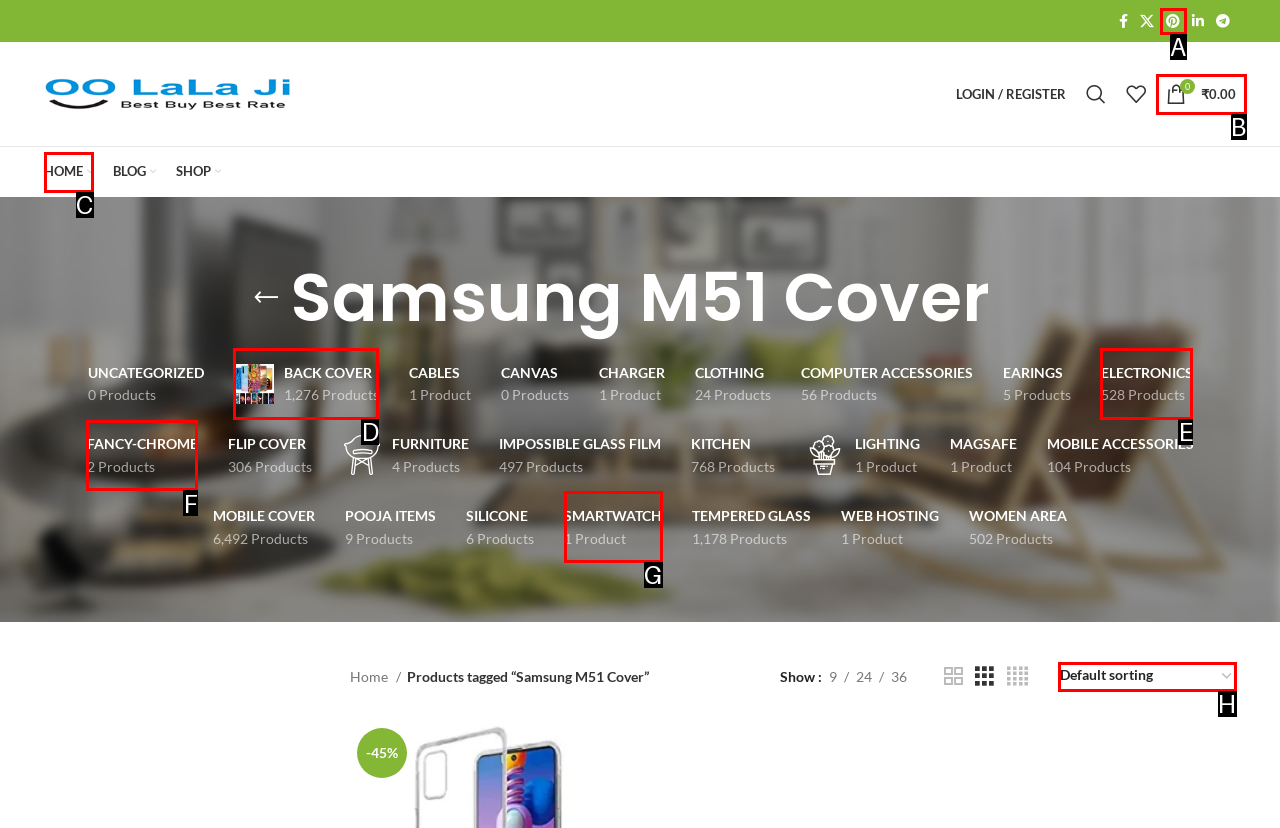Please select the letter of the HTML element that fits the description: Smartwatch1 product. Answer with the option's letter directly.

G